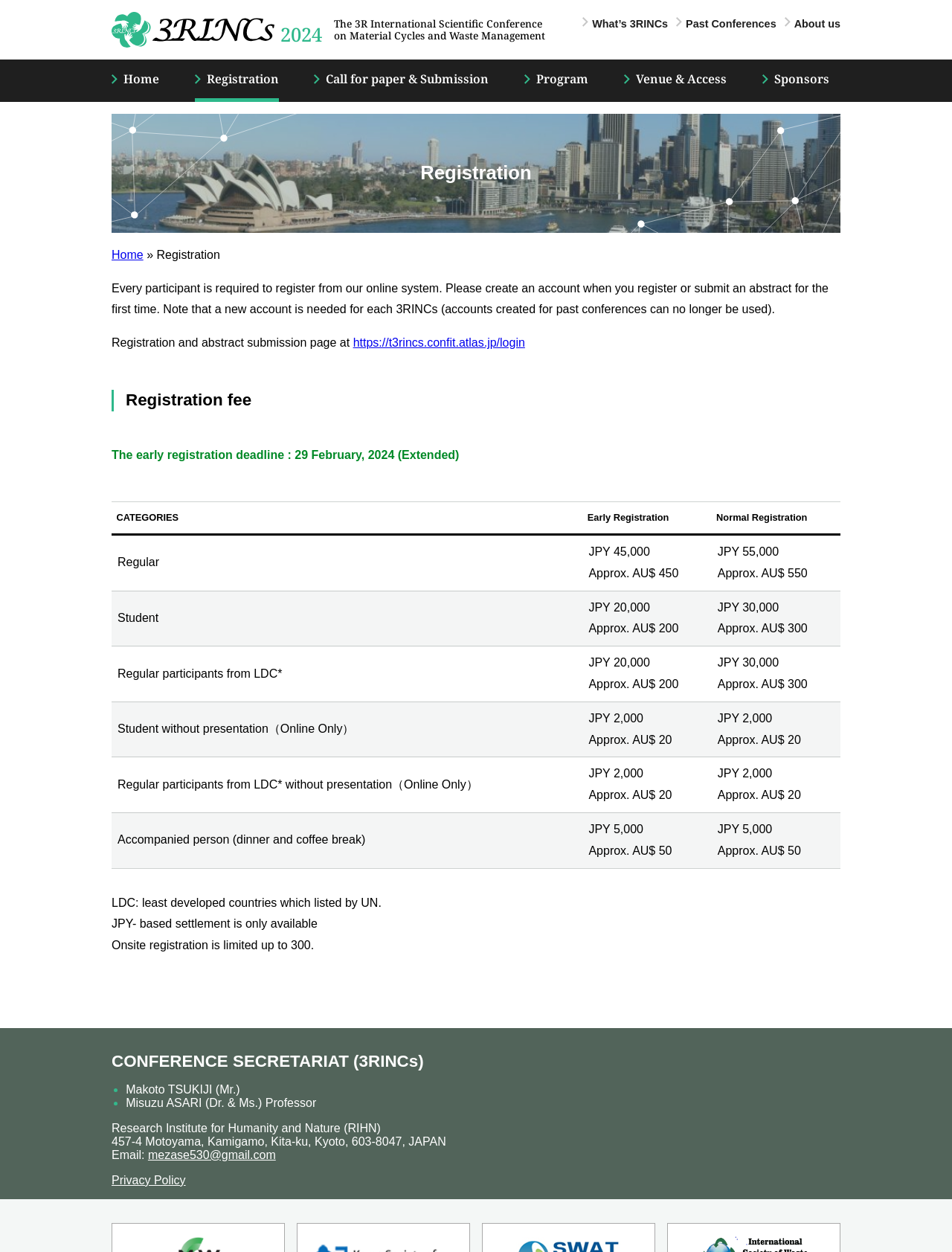Please analyze the image and provide a thorough answer to the question:
How much is the registration fee for regular participants?

The registration fee for regular participants can be found in the table under the 'Registration fee' section, which shows that the early registration fee is JPY 45,000 and the normal registration fee is JPY 55,000.